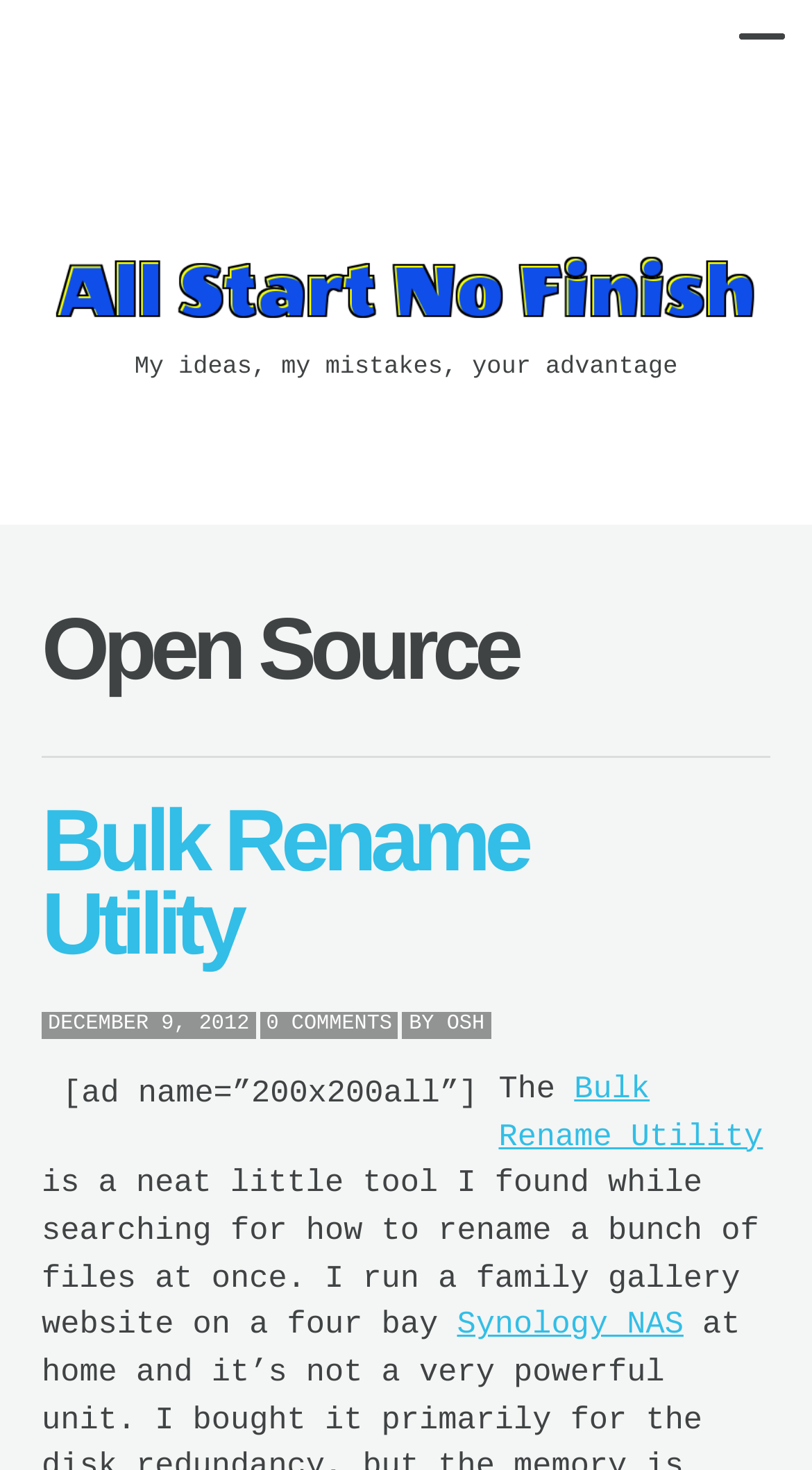What type of device is mentioned in the article?
From the screenshot, supply a one-word or short-phrase answer.

Synology NAS